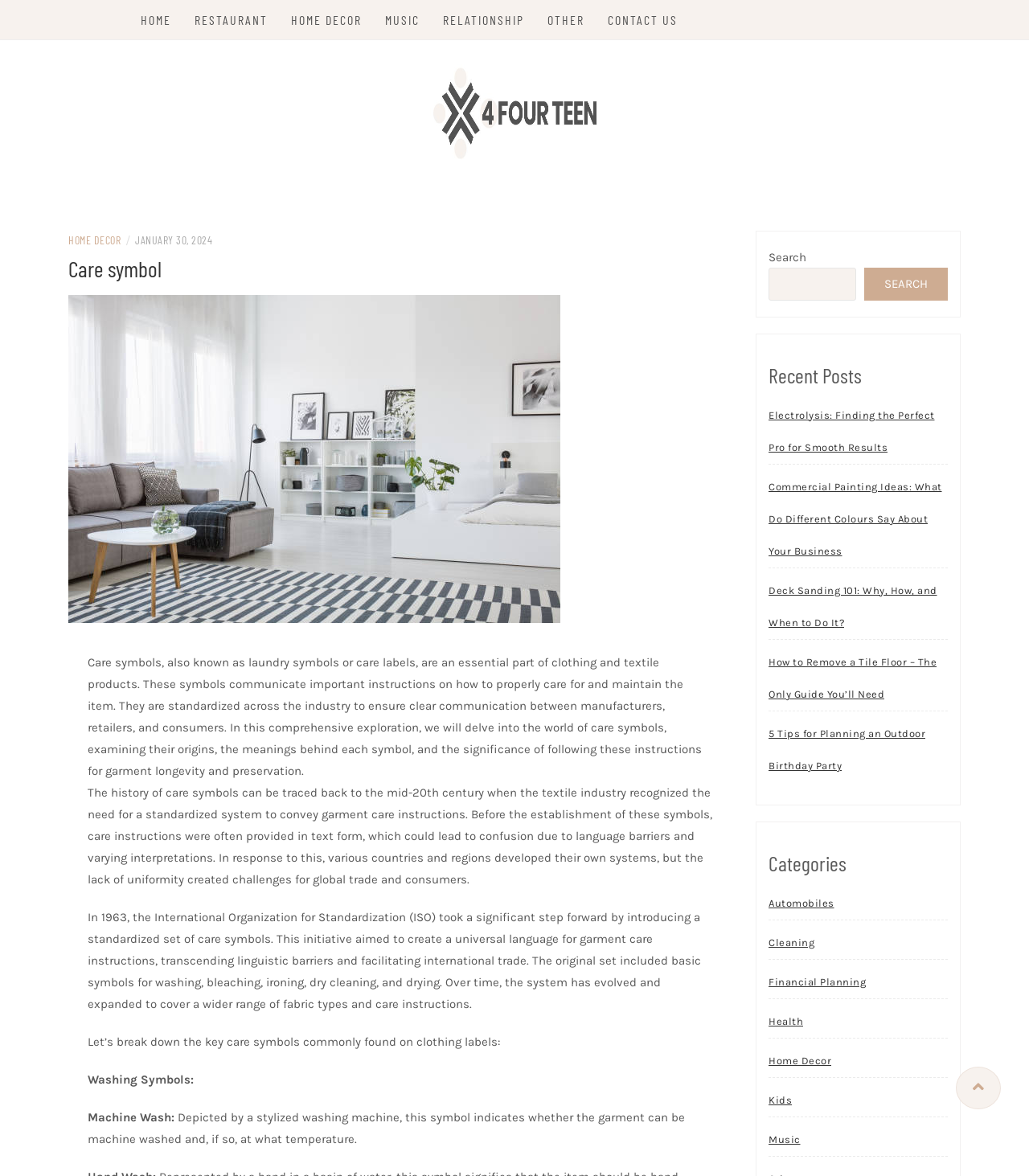Specify the bounding box coordinates of the element's area that should be clicked to execute the given instruction: "View the 'Recent Posts'". The coordinates should be four float numbers between 0 and 1, i.e., [left, top, right, bottom].

[0.747, 0.308, 0.921, 0.329]